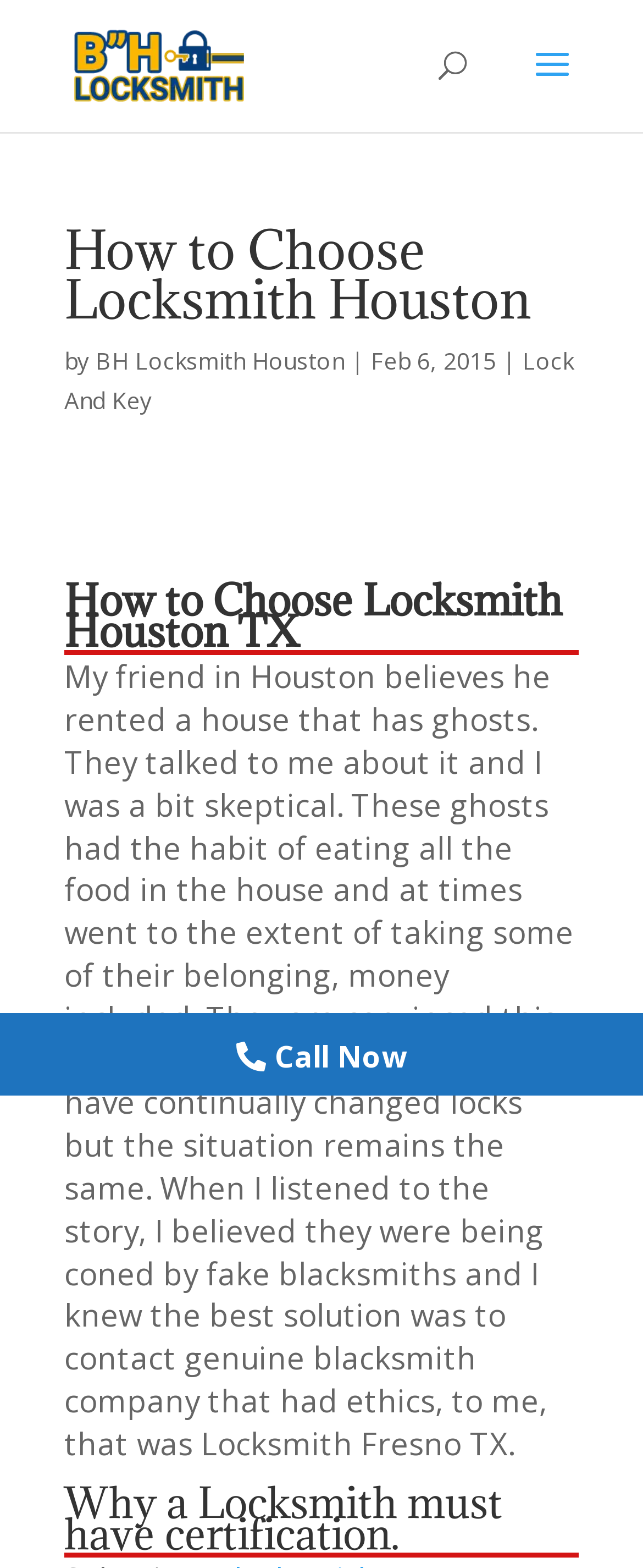Detail the various sections and features of the webpage.

The webpage appears to be a blog article about choosing a locksmith in Houston, TX. At the top, there is a link to "BH Locksmith Houston" accompanied by an image with the same name, positioned near the top left corner of the page. Below this, there is a search bar that spans almost the entire width of the page.

The main content of the article begins with a heading that reads "How to Choose Locksmith Houston" followed by the author's name, "BH Locksmith Houston", and the date "Feb 6, 2015". The article's text is divided into sections, with headings that include "How to Choose Locksmith Houston TX" and "Why a Locksmith must have certification." The text describes a personal anecdote about a friend who believed their house was haunted, but the author suspected it was the work of fake locksmiths. The article then discusses the importance of contacting a genuine locksmith company with ethics.

On the right side of the page, there is a call-to-action link that reads "Call Now" with a phone icon, positioned near the bottom right corner of the page. The phone number (281)-777-6030 is not explicitly mentioned on the page, but it is provided in the meta description.